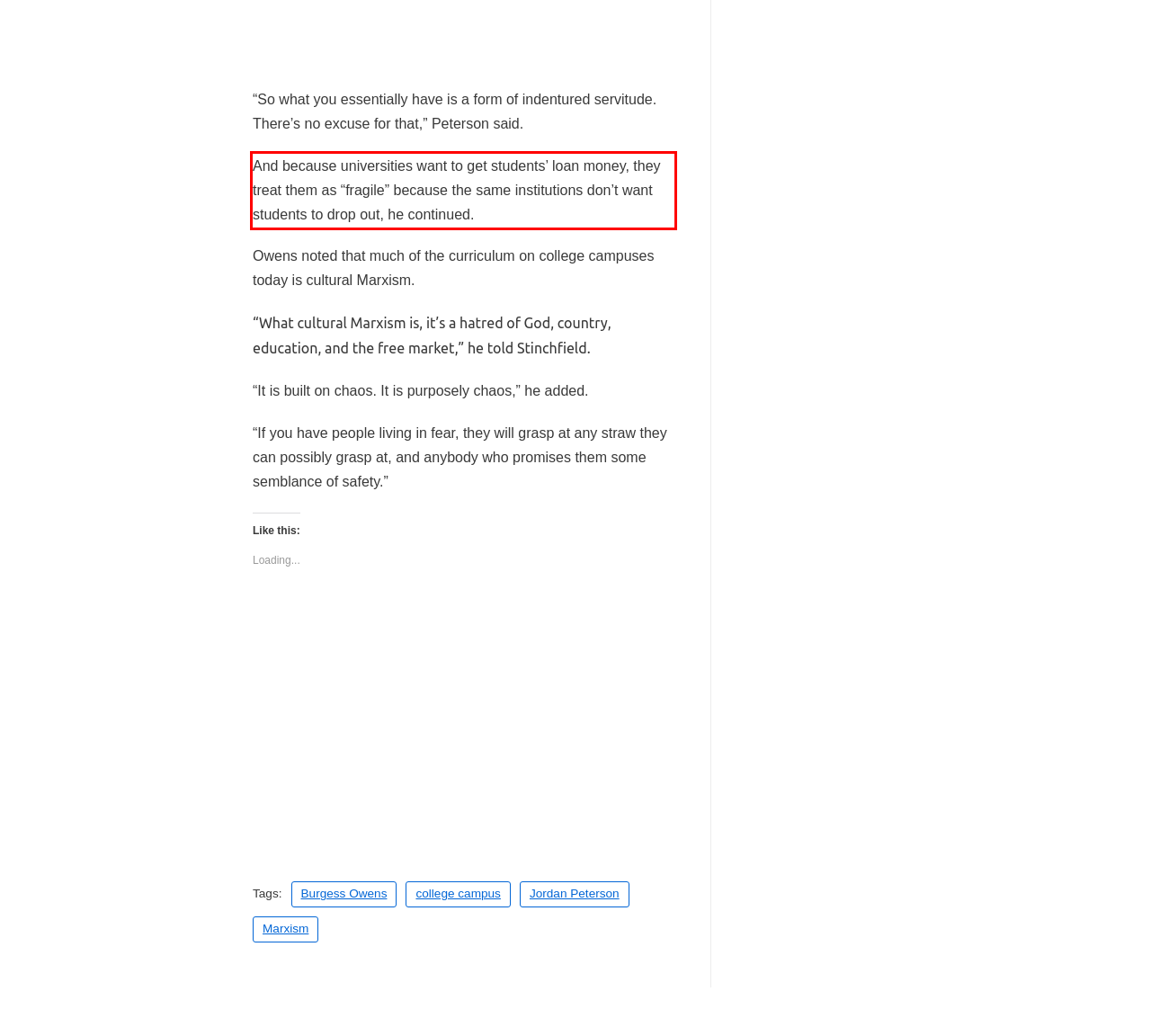Given a webpage screenshot, locate the red bounding box and extract the text content found inside it.

And because universities want to get students’ loan money, they treat them as “fragile” because the same institutions don’t want students to drop out, he continued.